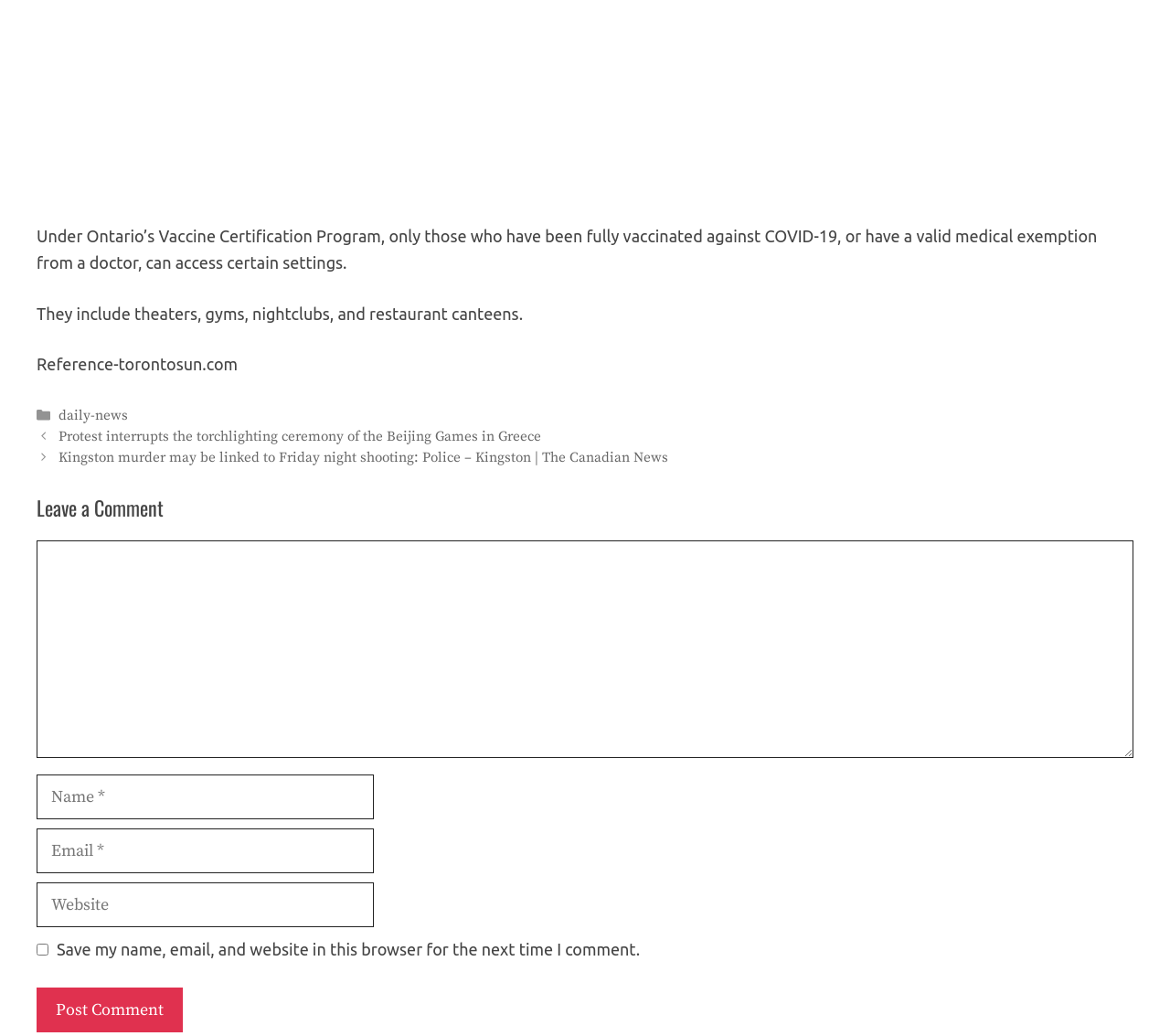What type of settings require vaccination? Based on the screenshot, please respond with a single word or phrase.

Theaters, gyms, nightclubs, restaurant canteens